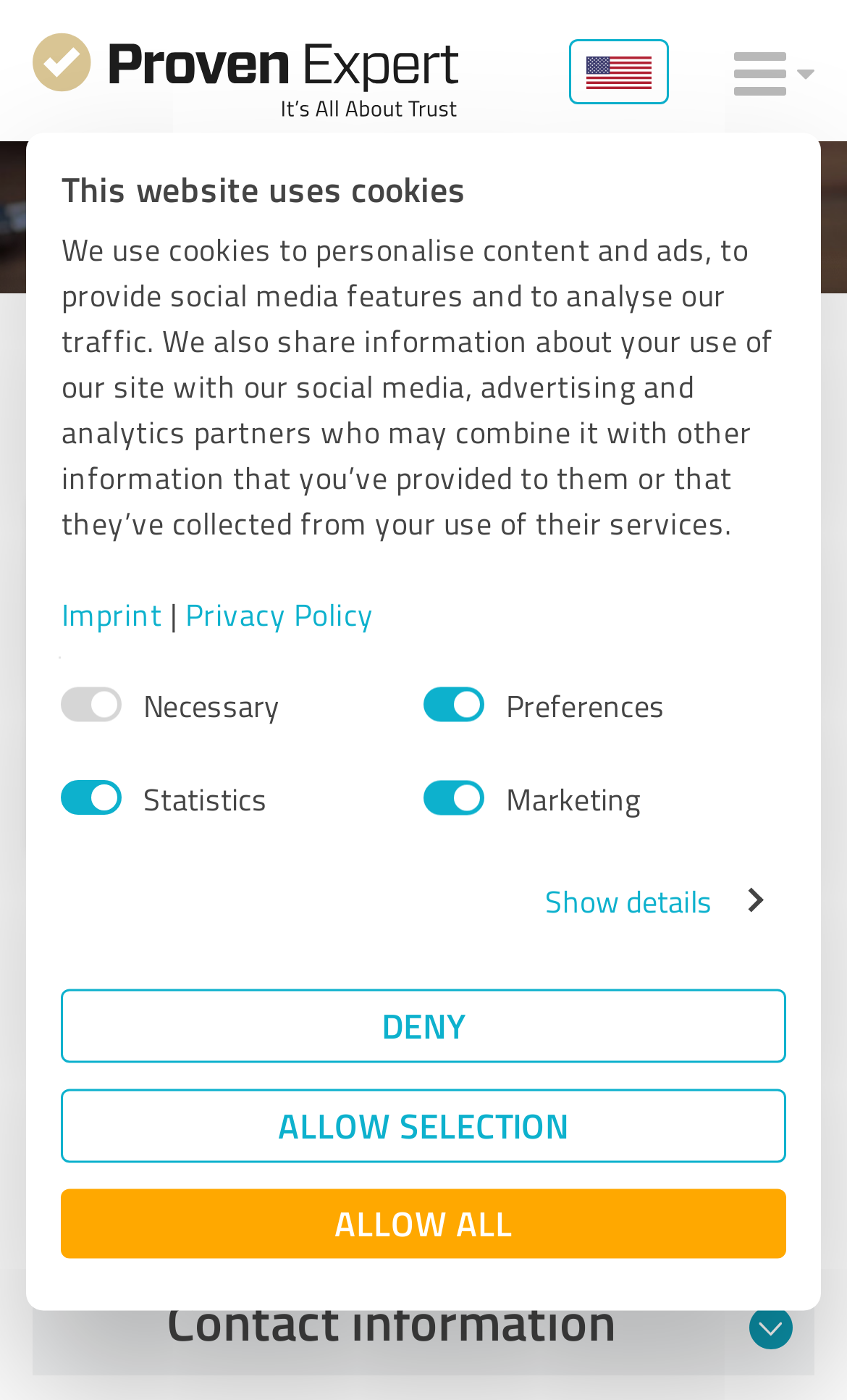Locate the headline of the webpage and generate its content.

Westcan Auto Parts